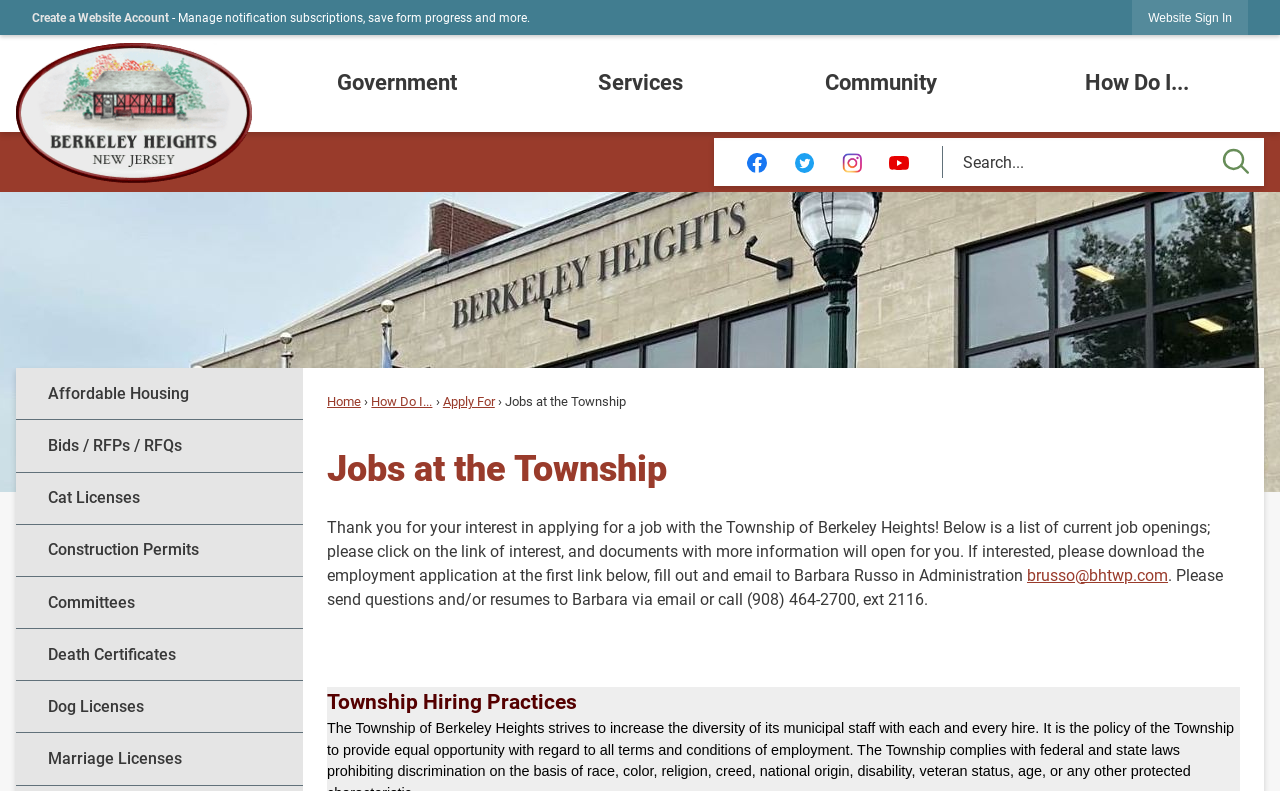Please answer the following query using a single word or phrase: 
What is the topic of the section 'Township Hiring Practices'?

Hiring practices